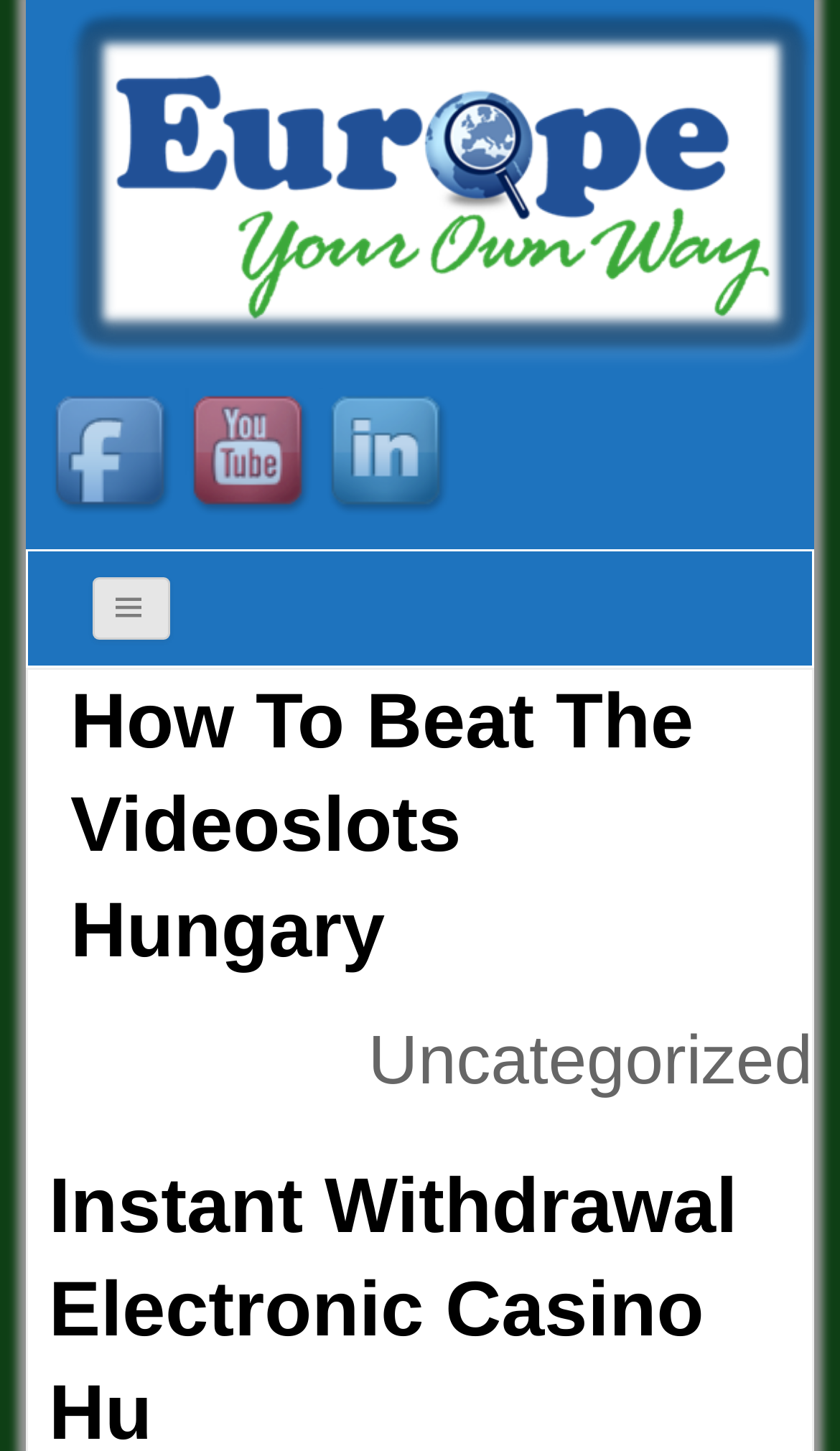Provide your answer in a single word or phrase: 
What social media platforms are linked on the webpage?

Facebook, Youtube, LinkedIn